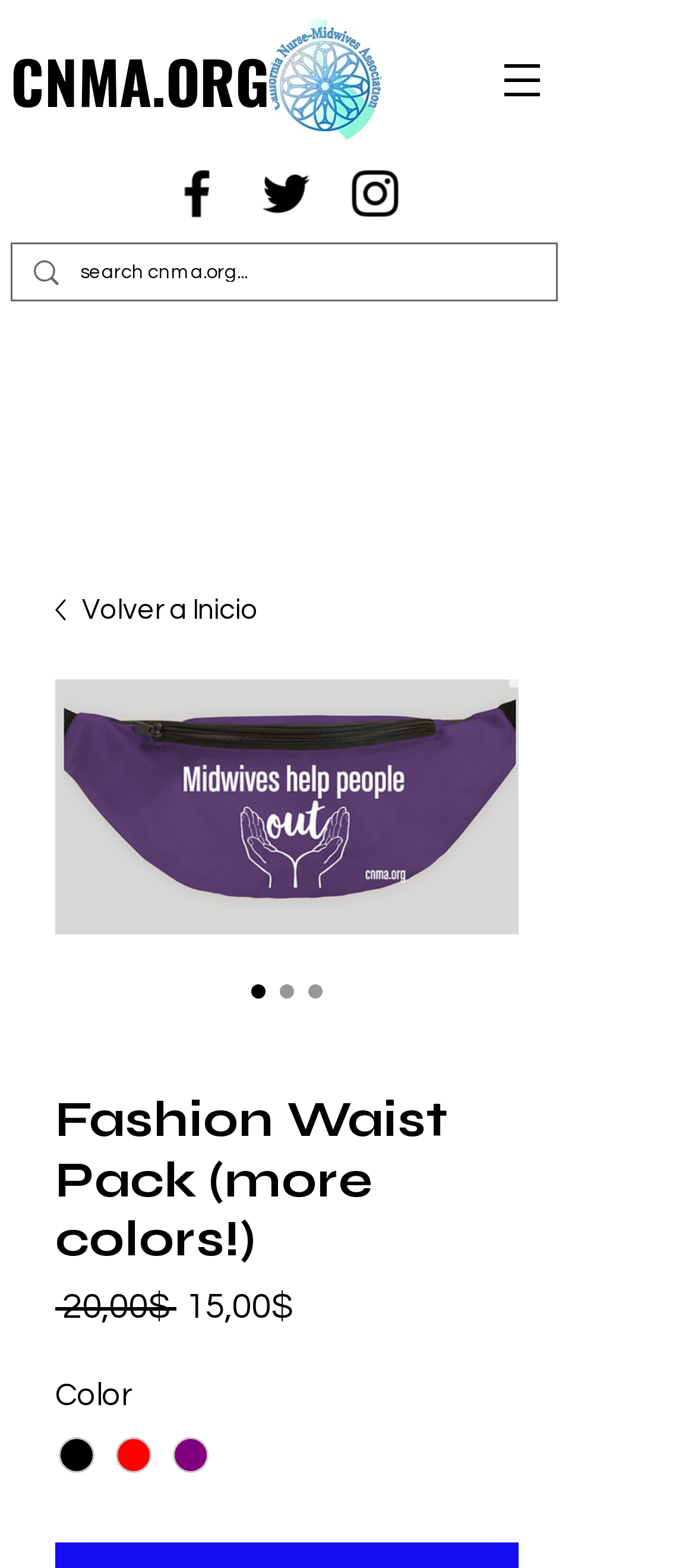What social media platforms are available? Using the information from the screenshot, answer with a single word or phrase.

Facebook, Twitter, Instagram